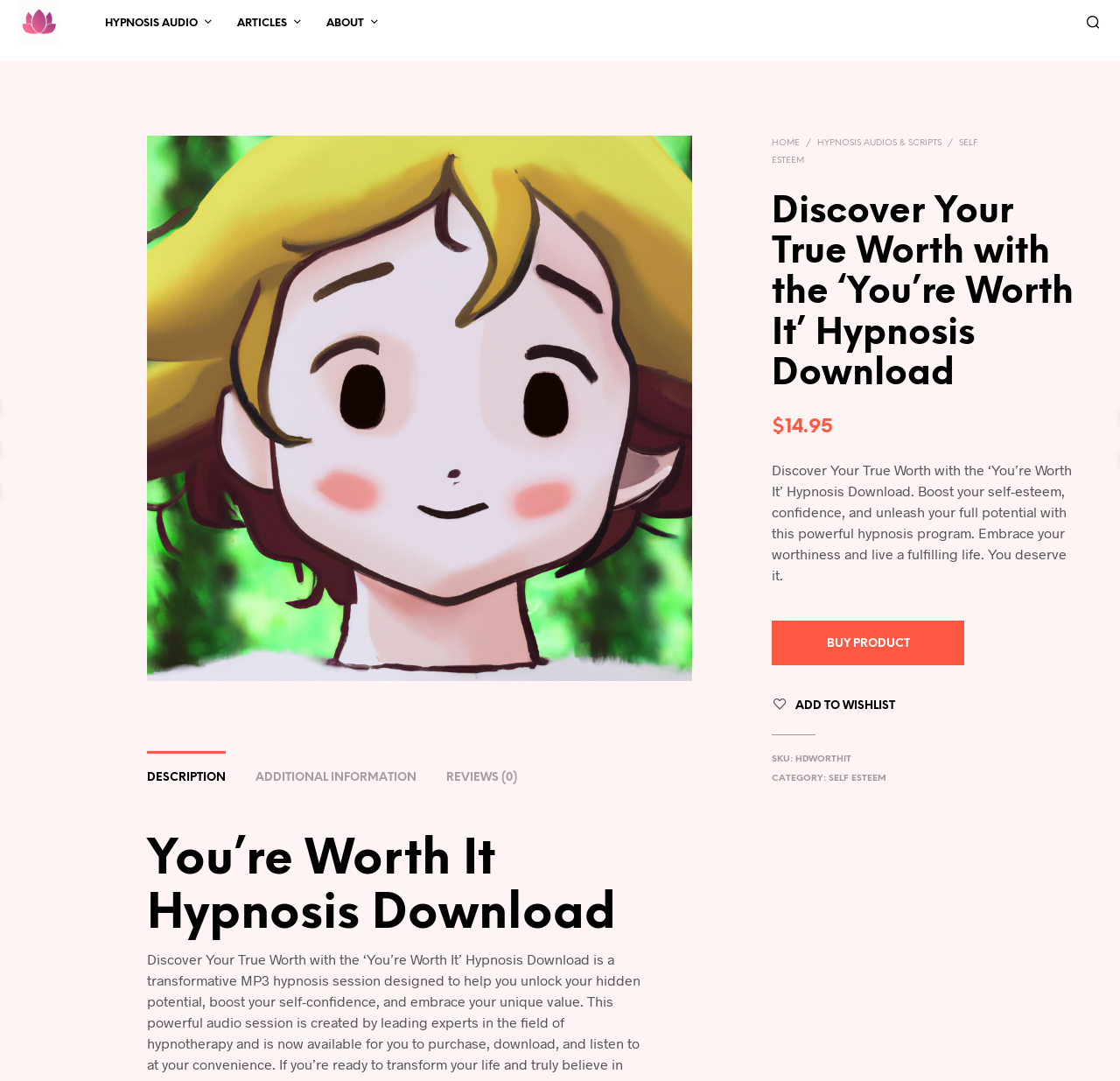How many reviews does the 'You're Worth It' Hypnosis Download have?
Please provide a comprehensive answer based on the information in the image.

I found the number of reviews by looking at the text next to the label 'REVIEWS', which is located at the bottom of the page.